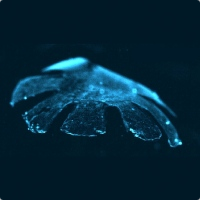Explain the image thoroughly, mentioning every notable detail.

This captivating image depicts a jellyfish mimic, an innovative creation derived from the cardiac muscle cells of a rat. The translucent structure, highlighted in a striking blue hue, showcases the ring shape designed to mirror the beauty of real jellyfish. When stimulated by electricity, the muscle cells contract, transforming the flat disk into a bell shape, reminiscent of a jellyfish propelling through water. This groundbreaking blend of biology and technology aims to enhance research in cardiac drug effectiveness, illustrating the fascinating intersection of artificial life and biological inspiration.